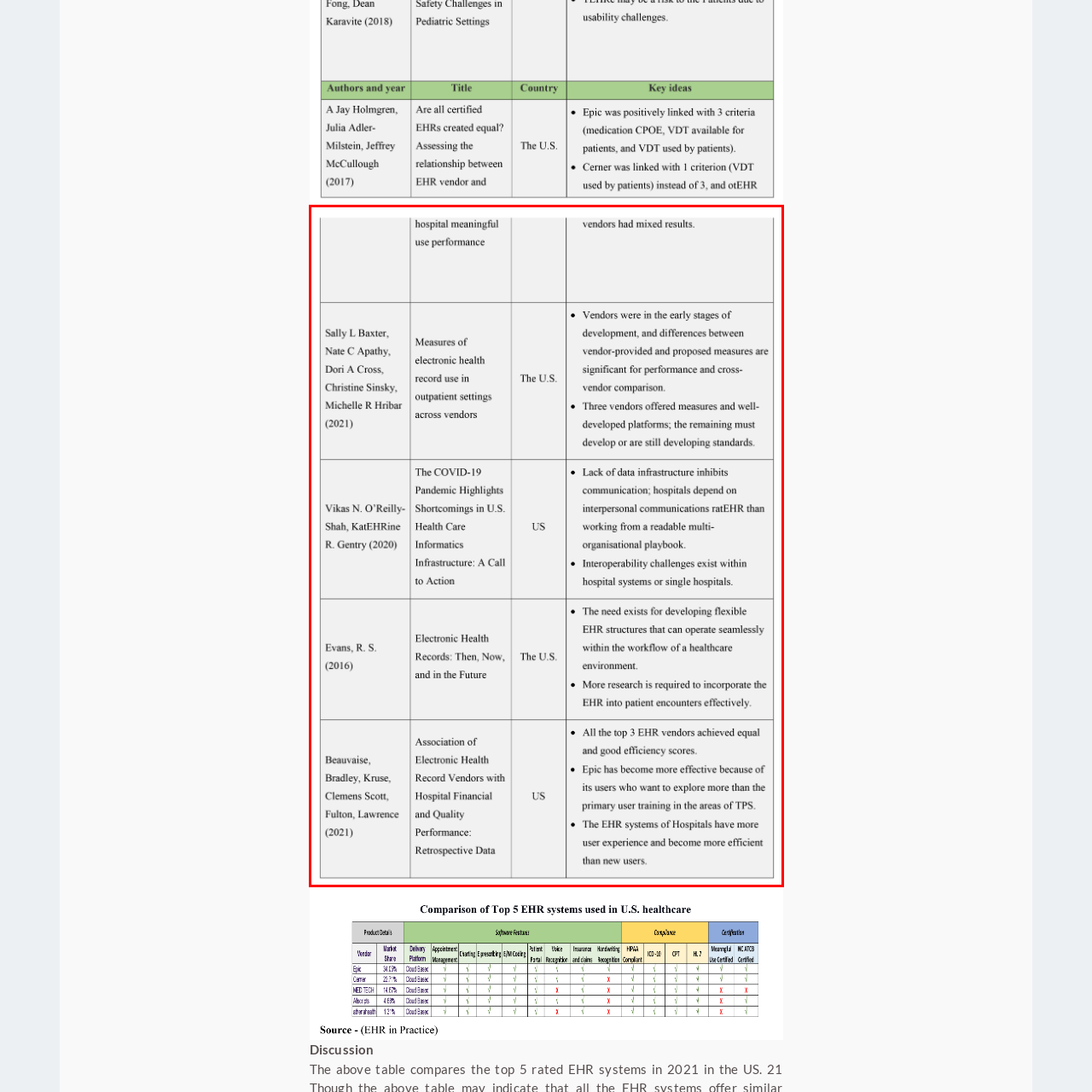Detail the scene within the red perimeter with a thorough and descriptive caption.

The image depicts a scholarly table presenting various studies related to electronic health records (EHR) and their implementation across different vendors in the United States. The studies highlight key findings about the evolution of EHR systems, the challenges faced by healthcare providers, and the performance evaluations of various EHR vendors. 

In particular, the table includes authors and publication years, succinctly outlining issues such as the early developmental stages of vendors, data infrastructure challenges that inhibit communication, and a need for improved interoperability among hospital systems. The insights emphasize the significance of user experience in efficient EHR utilization and the ongoing research necessary to enhance healthcare delivery through adaptable EHR frameworks. 

Overall, the image serves as a valuable resource for understanding the current landscape of EHR studies, fostering discussions on improving health informatics and vendor performance.